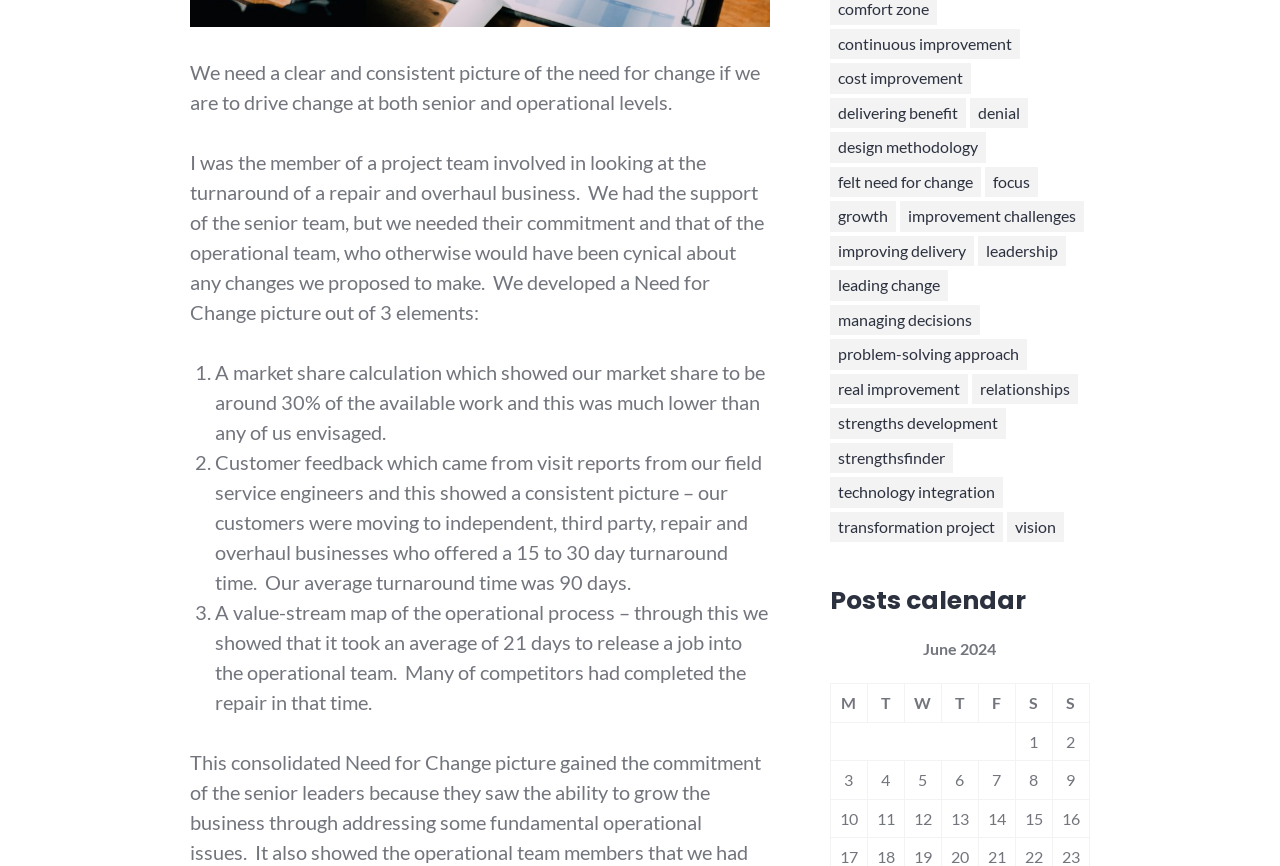Please identify the bounding box coordinates of the element that needs to be clicked to execute the following command: "Click on 'transformation project'". Provide the bounding box using four float numbers between 0 and 1, formatted as [left, top, right, bottom].

[0.648, 0.591, 0.784, 0.626]